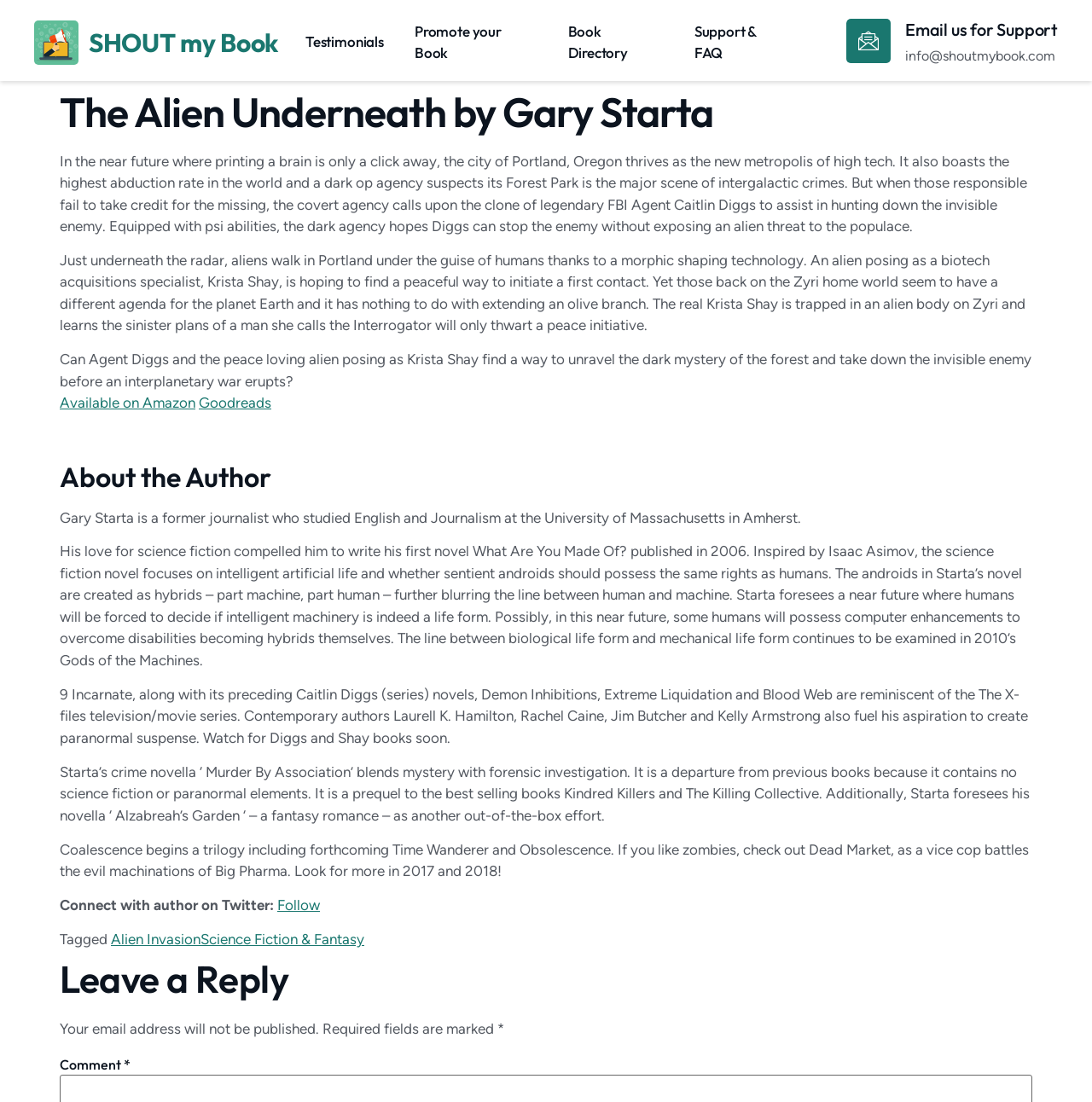Where can the book be purchased?
Please describe in detail the information shown in the image to answer the question.

I found the information about where to buy the book by looking at the link 'Available on Amazon' which is a prominent element on the webpage.